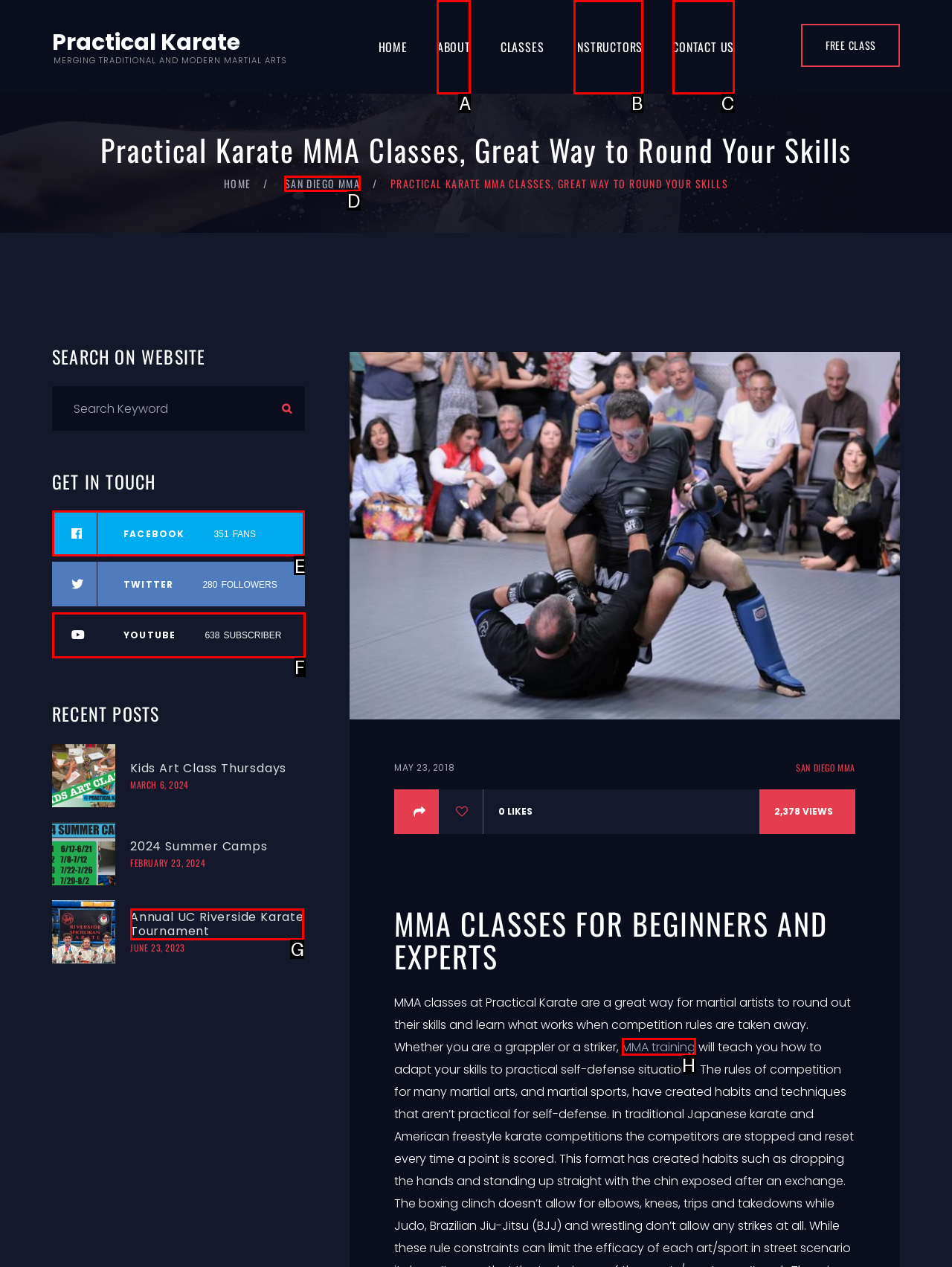Identify the correct UI element to click for the following task: Check the 'FACEBOOK' link Choose the option's letter based on the given choices.

E